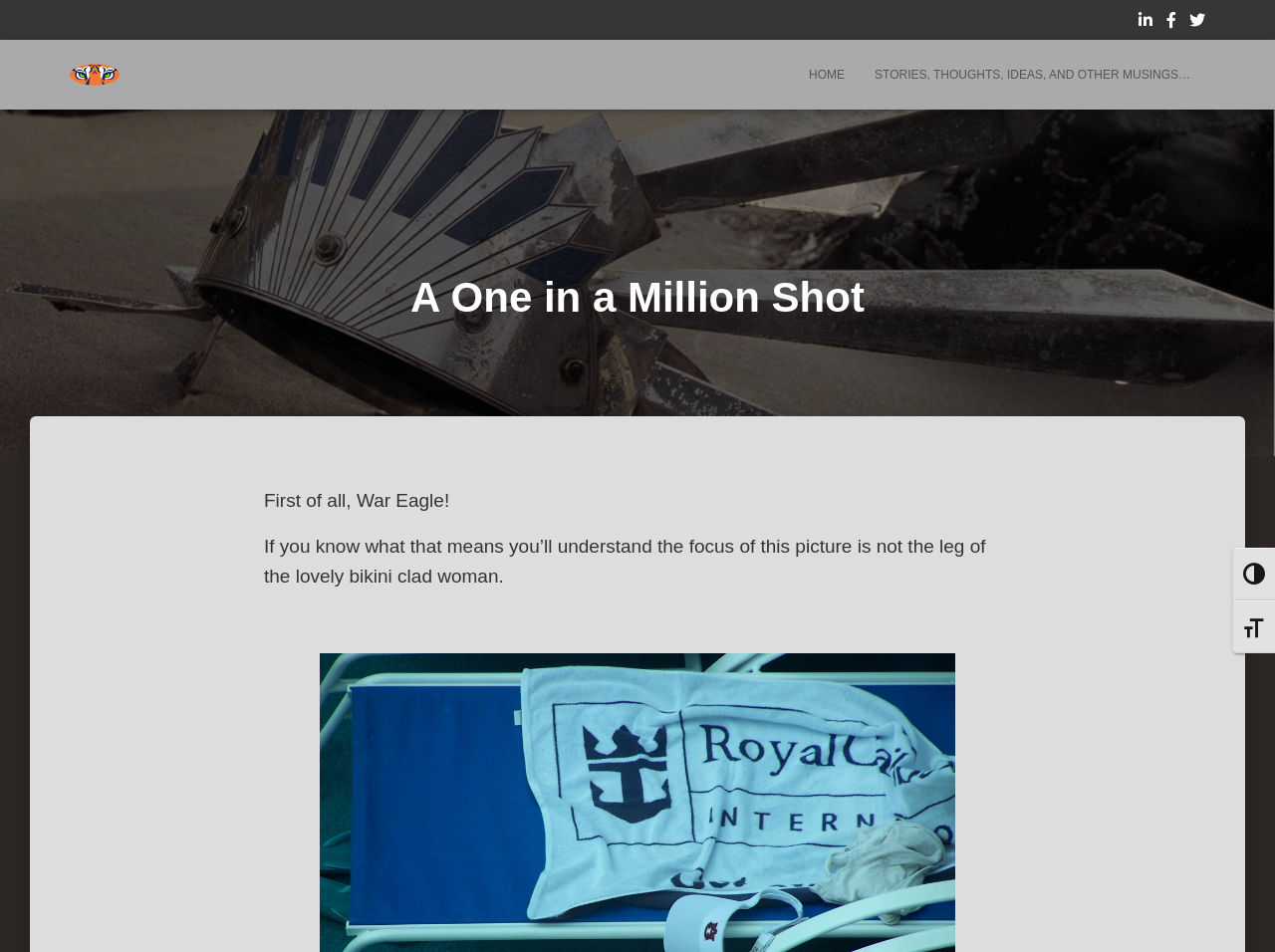What is the focus of the picture described in the text?
Look at the screenshot and respond with one word or a short phrase.

Not the leg of the woman